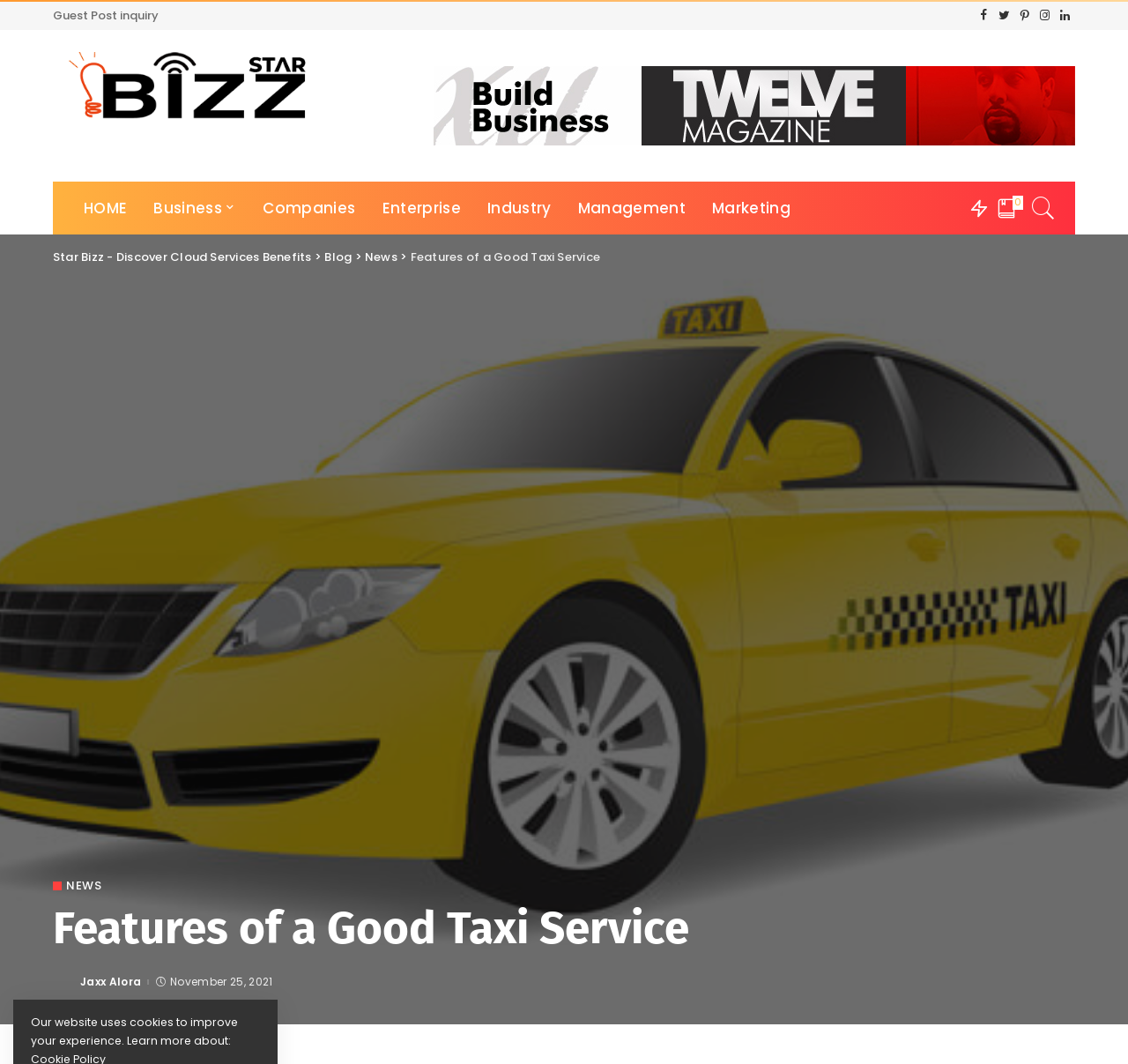Find the bounding box coordinates of the area that needs to be clicked in order to achieve the following instruction: "Go to HOME page". The coordinates should be specified as four float numbers between 0 and 1, i.e., [left, top, right, bottom].

[0.062, 0.171, 0.125, 0.22]